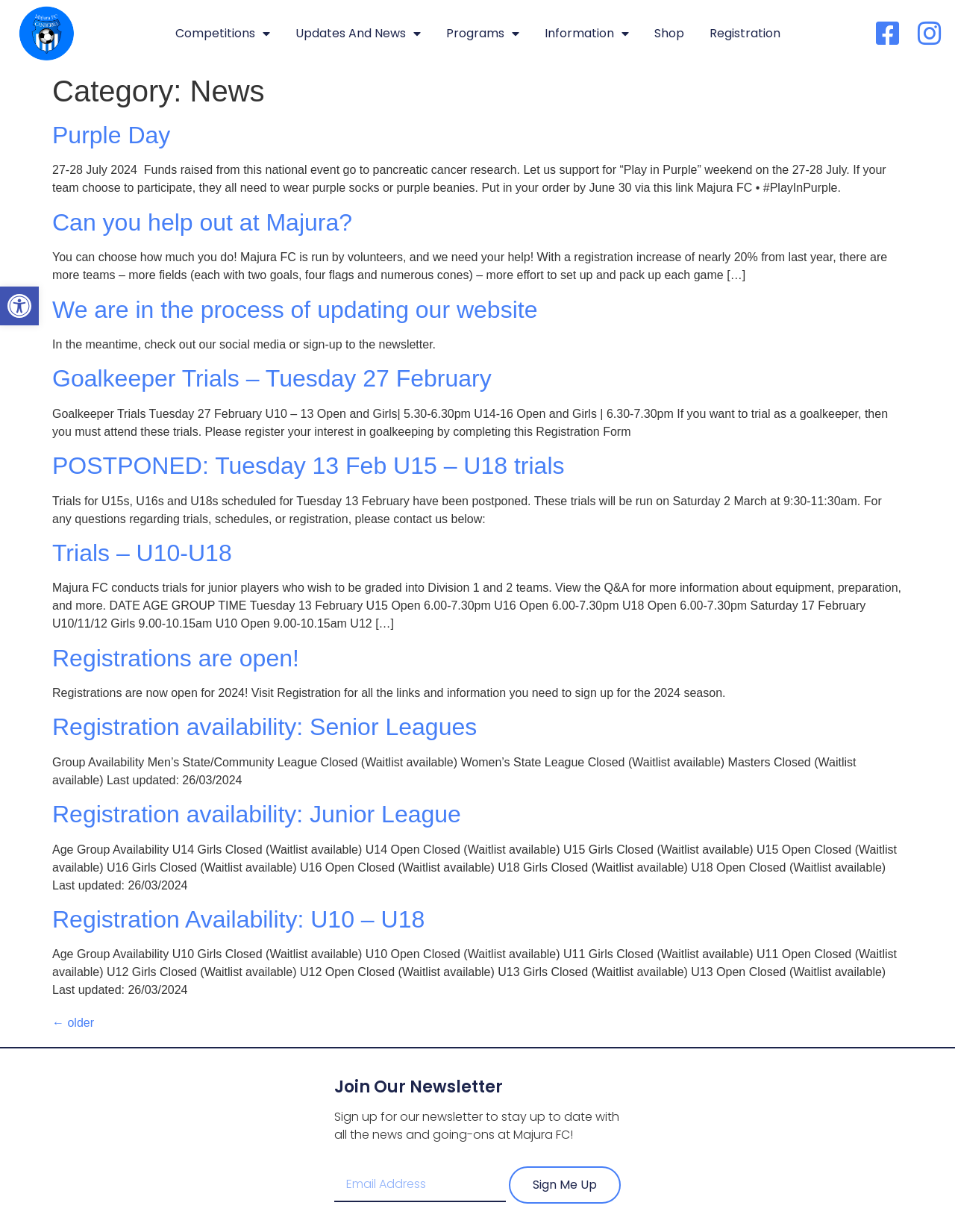From the screenshot, find the bounding box of the UI element matching this description: "Purple Day". Supply the bounding box coordinates in the form [left, top, right, bottom], each a float between 0 and 1.

[0.055, 0.099, 0.178, 0.121]